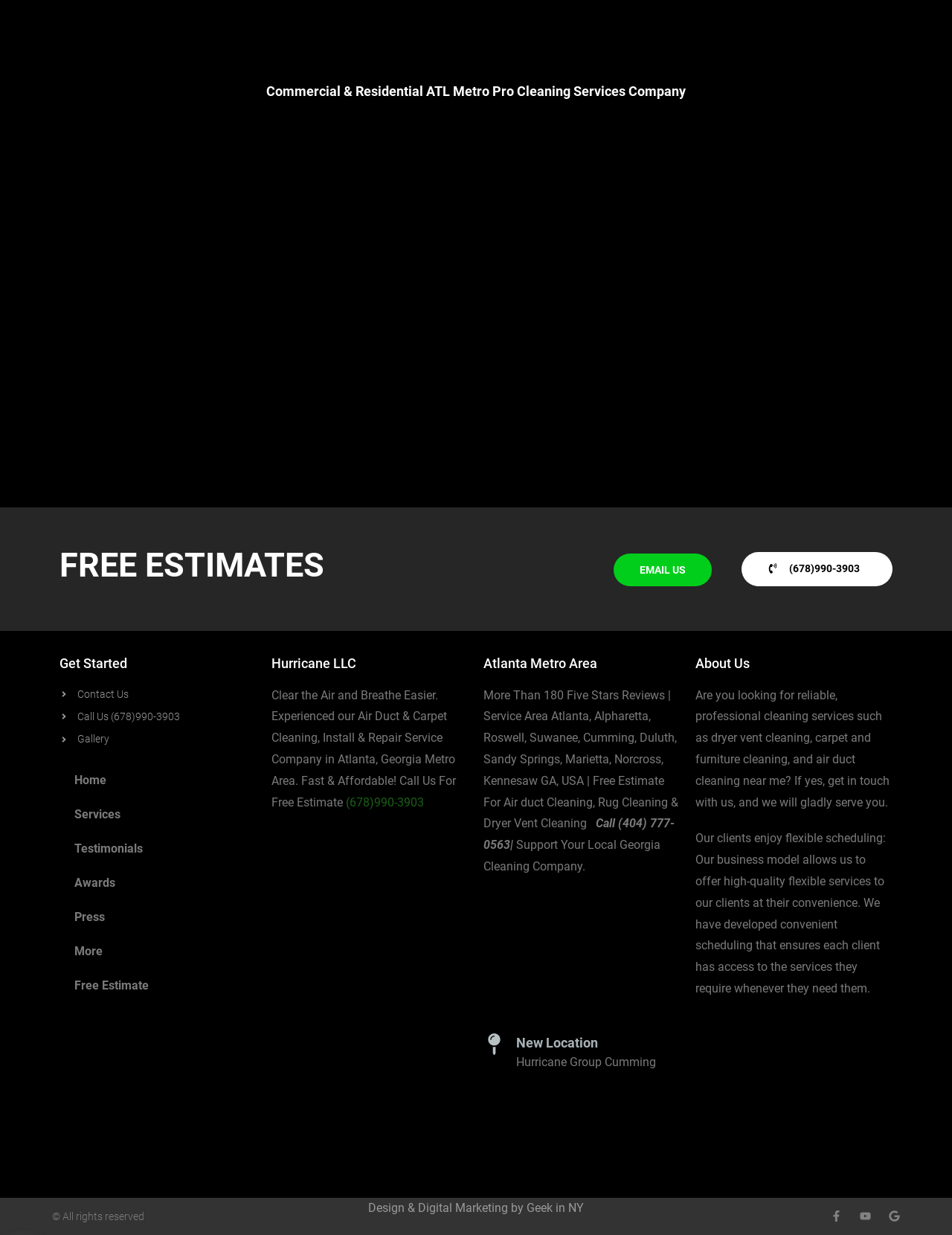Identify the bounding box coordinates for the UI element described by the following text: "Testimonials". Provide the coordinates as four float numbers between 0 and 1, in the format [left, top, right, bottom].

[0.062, 0.674, 0.27, 0.701]